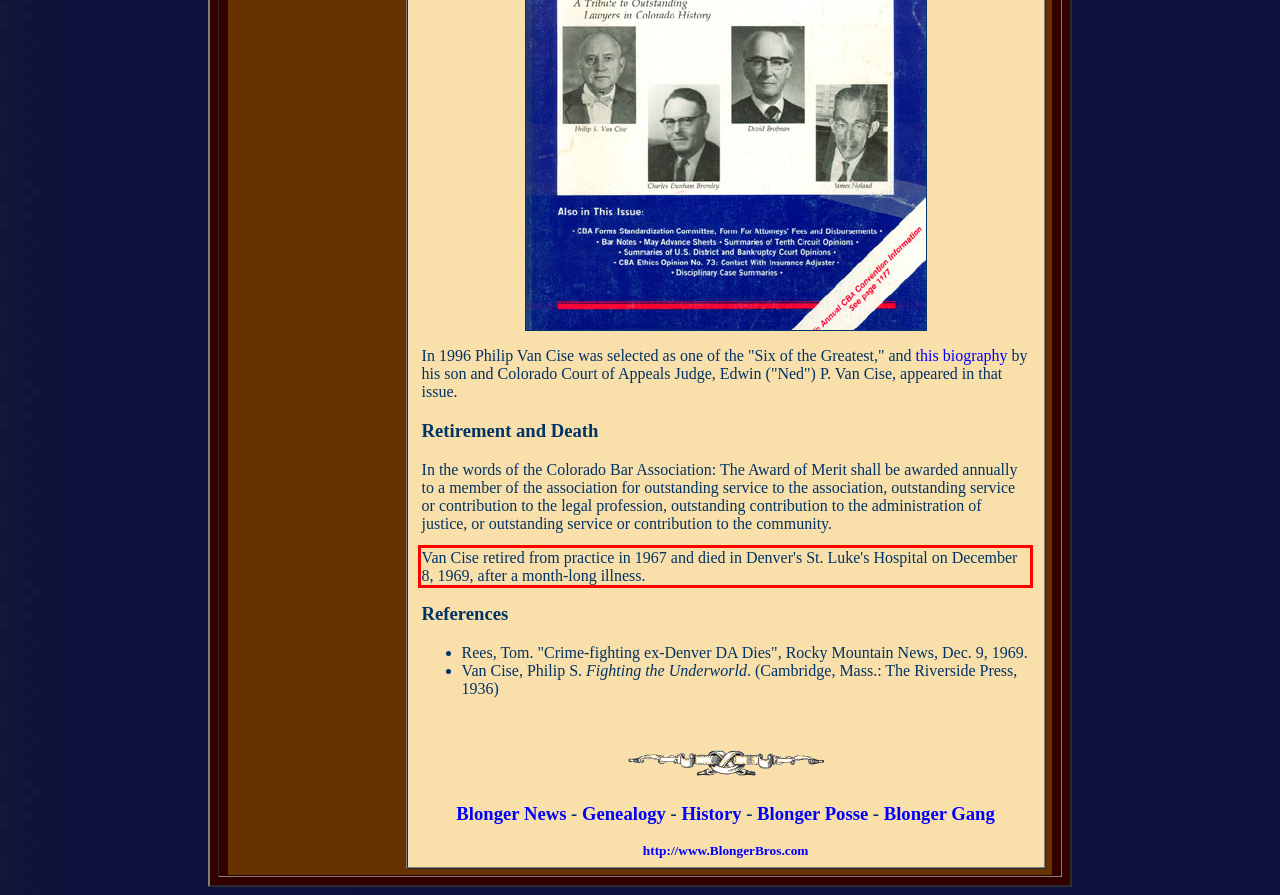Given a webpage screenshot with a red bounding box, perform OCR to read and deliver the text enclosed by the red bounding box.

Van Cise retired from practice in 1967 and died in Denver's St. Luke's Hospital on December 8, 1969, after a month-long illness.